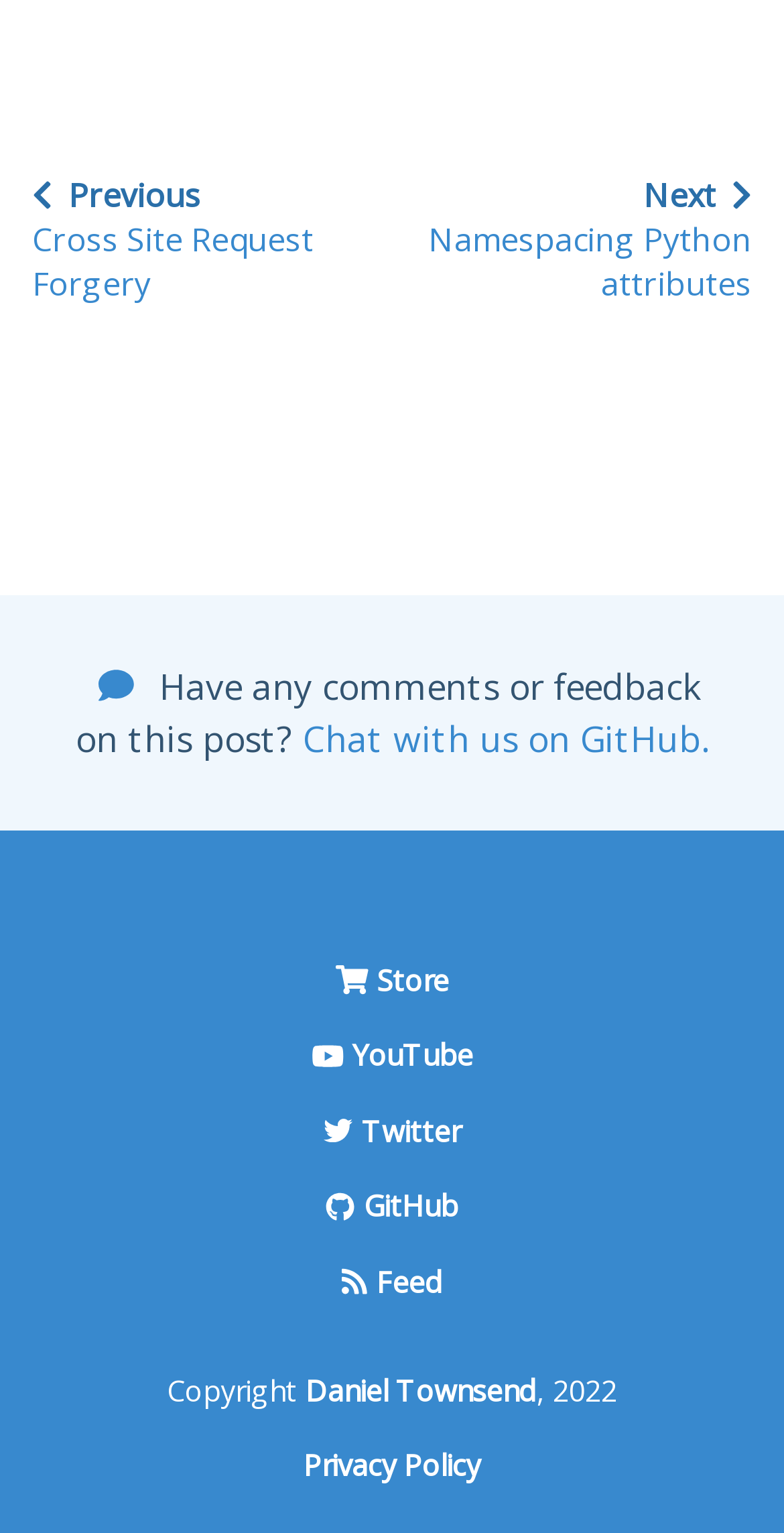Given the element description: "NextNamespacing Python attributes", predict the bounding box coordinates of this UI element. The coordinates must be four float numbers between 0 and 1, given as [left, top, right, bottom].

[0.484, 0.107, 0.959, 0.194]